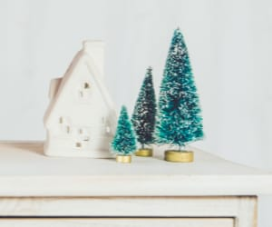What is the festive touch added to the trees?
Please give a well-detailed answer to the question.

According to the caption, the trees have a 'dusting of snow' which adds a festive touch, evoking the spirit of the holiday season.